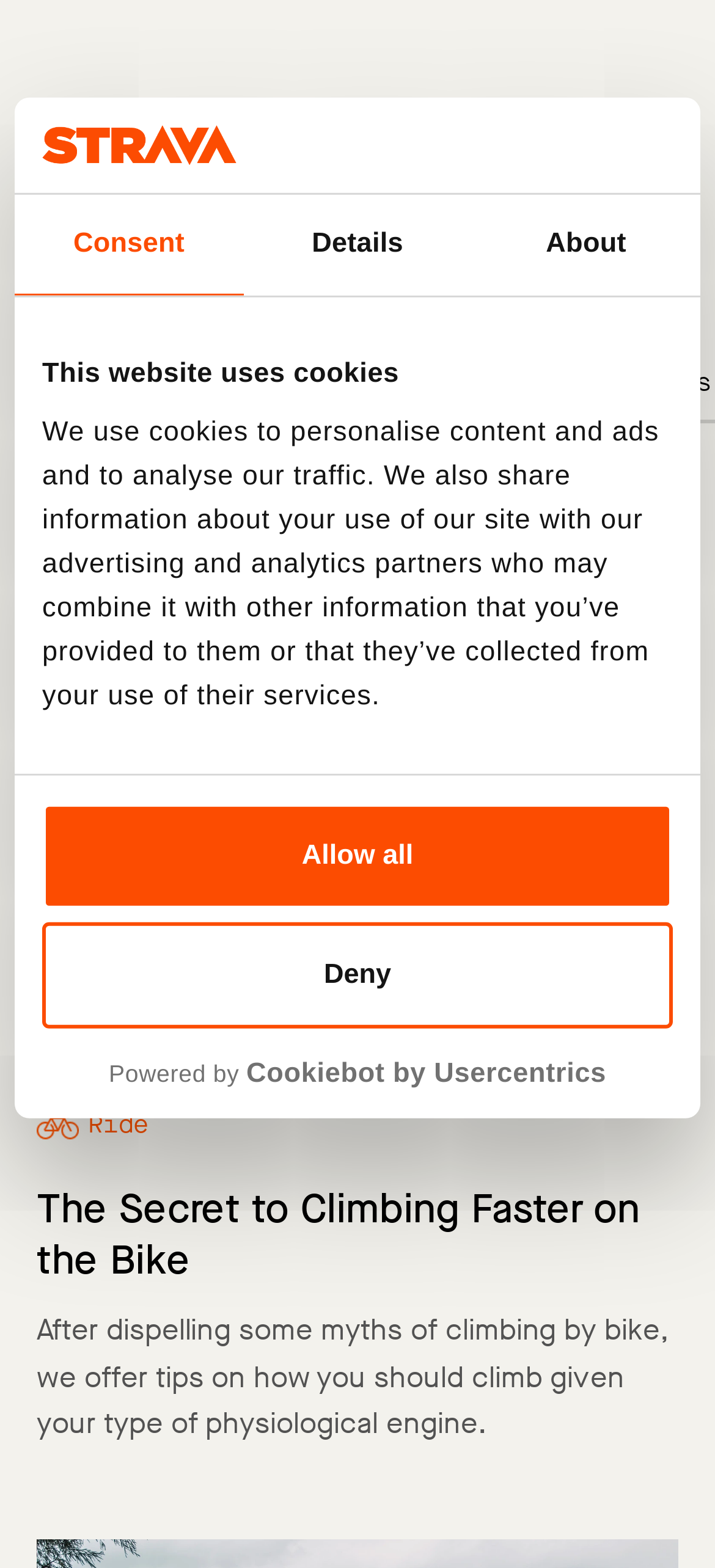Please use the details from the image to answer the following question comprehensively:
What is the text of the link at the bottom of the page?

I looked at the bottom of the page and found a link with the text 'logo - opens in a new window'. Below this link, there are two static text elements: 'Powered by' and 'Cookiebot by Usercentrics'. The combined text of these elements is the answer.